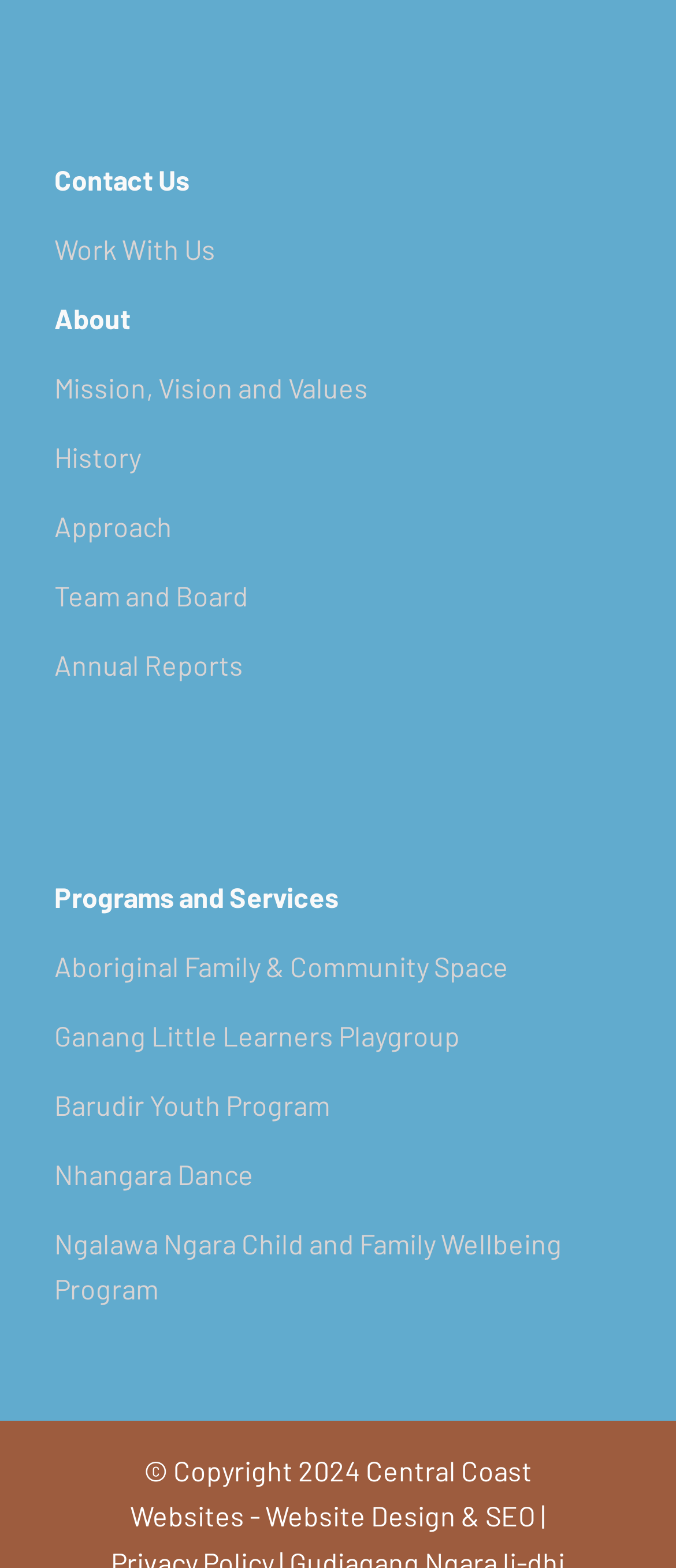Respond to the question below with a single word or phrase:
What is the name of the program for Aboriginal families?

Aboriginal Family & Community Space